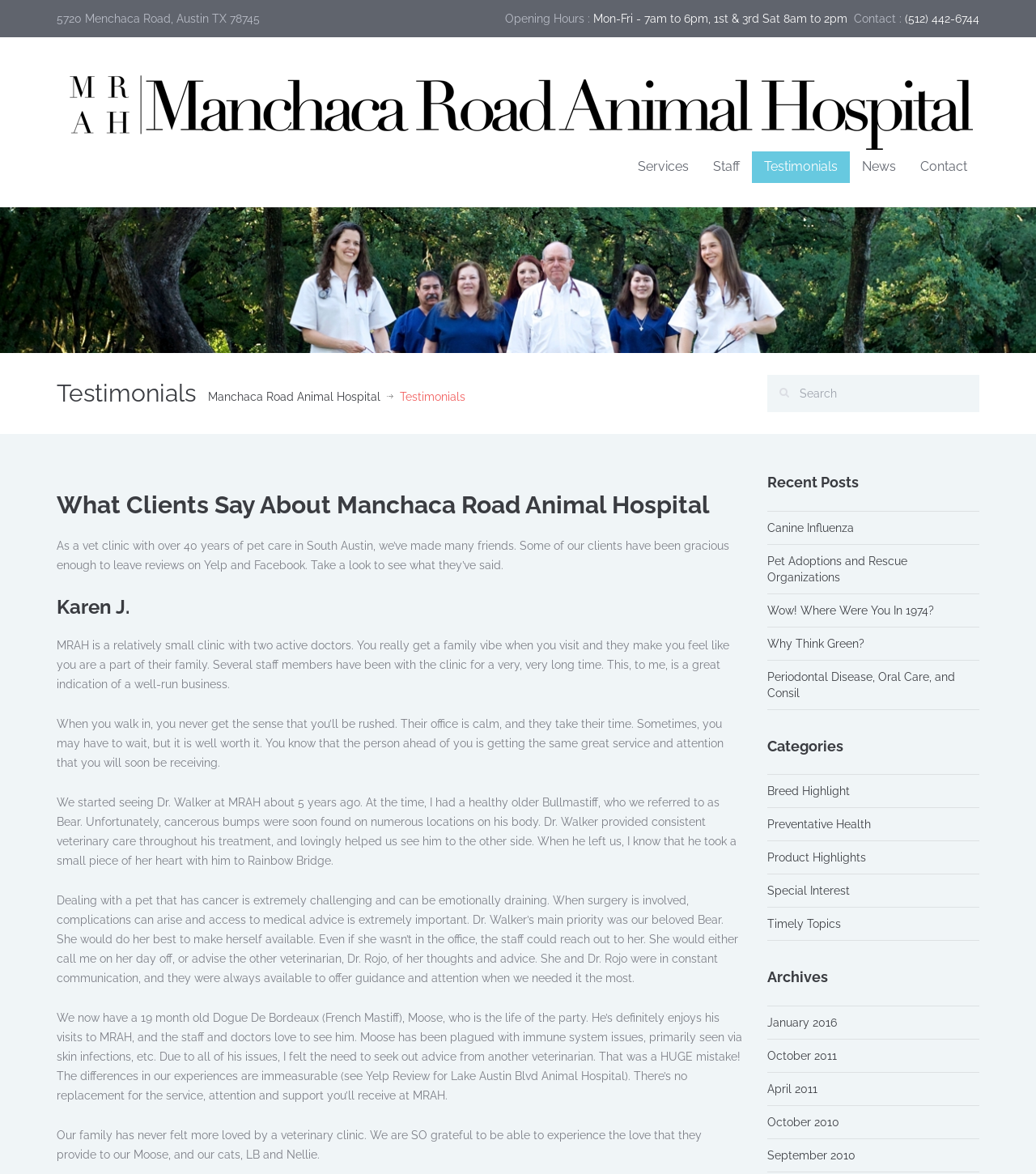Find the bounding box coordinates of the clickable area required to complete the following action: "Contact Manchaca Road Animal Hospital".

[0.873, 0.01, 0.945, 0.021]